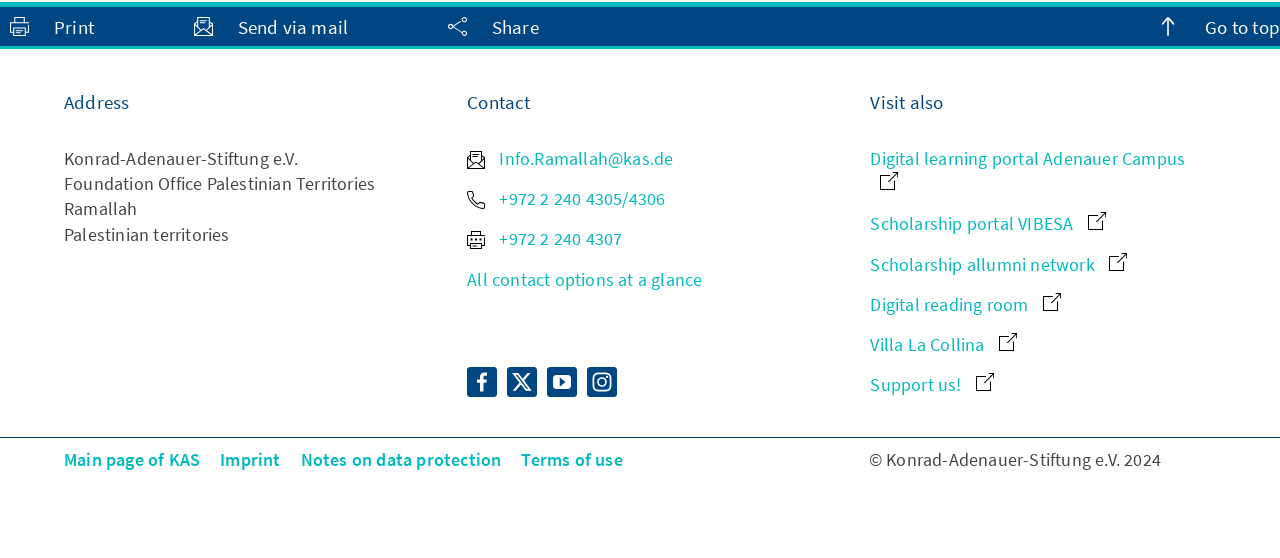For the given element description Digital learning portal Adenauer Campus, determine the bounding box coordinates of the UI element. The coordinates should follow the format (top-left x, top-left y, bottom-right x, bottom-right y) and be within the range of 0 to 1.

[0.68, 0.26, 0.95, 0.35]